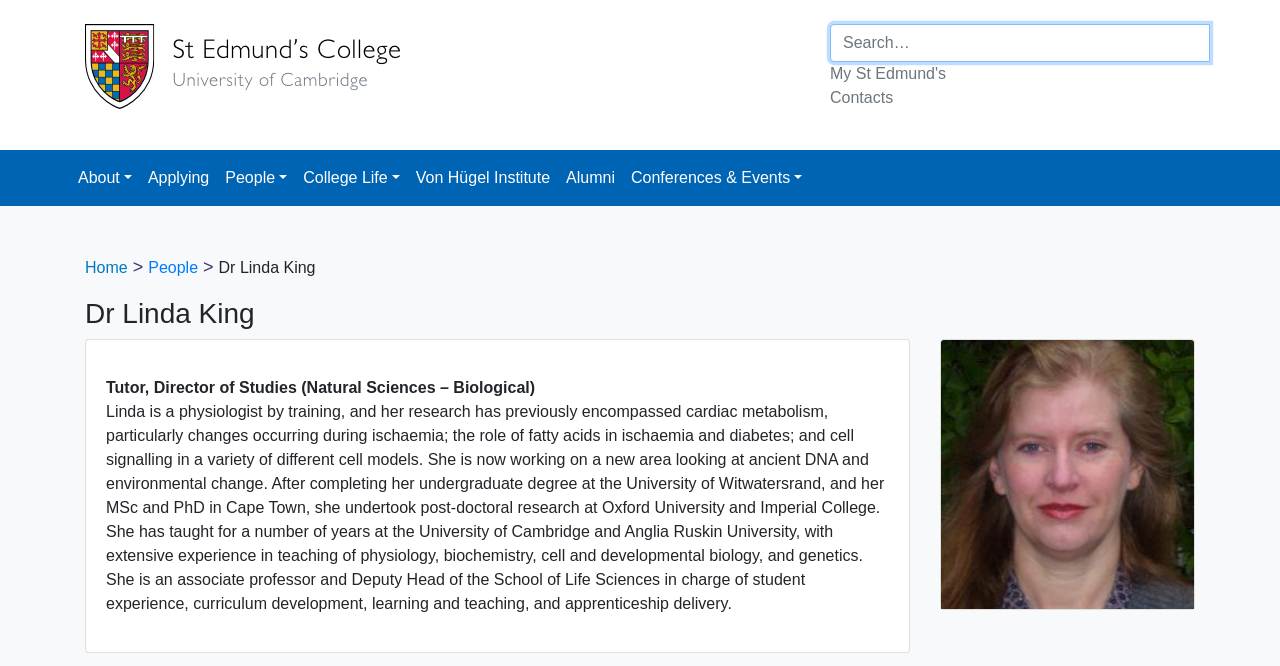Give a detailed explanation of the elements present on the webpage.

The webpage is about Dr. Linda King, a tutor and Director of Studies at St Edmunds College, University of Cambridge. At the top left, there is a link to the college's website, accompanied by a college logo image. On the top right, there is a search bar with a search box and a "Search for:" label.

Below the search bar, there are several links, including "My St Edmund's", "Contacts", and others. On the left side of the page, there is a navigation menu with links to various sections, such as "About", "Applying", "People", "College Life", and more.

The main content of the page is about Dr. Linda King, with a heading that displays her name. Below the heading, there is a brief description of her role and research interests, which includes her background in physiology, her research experience, and her teaching experience. The text is divided into two paragraphs, with the second paragraph providing more details about her research and teaching experience.

On the right side of the page, there is a large image, which is likely a photo of Dr. Linda King. Above the image, there is a link to the "People" section, and below the image, there is a link to the "Home" page.